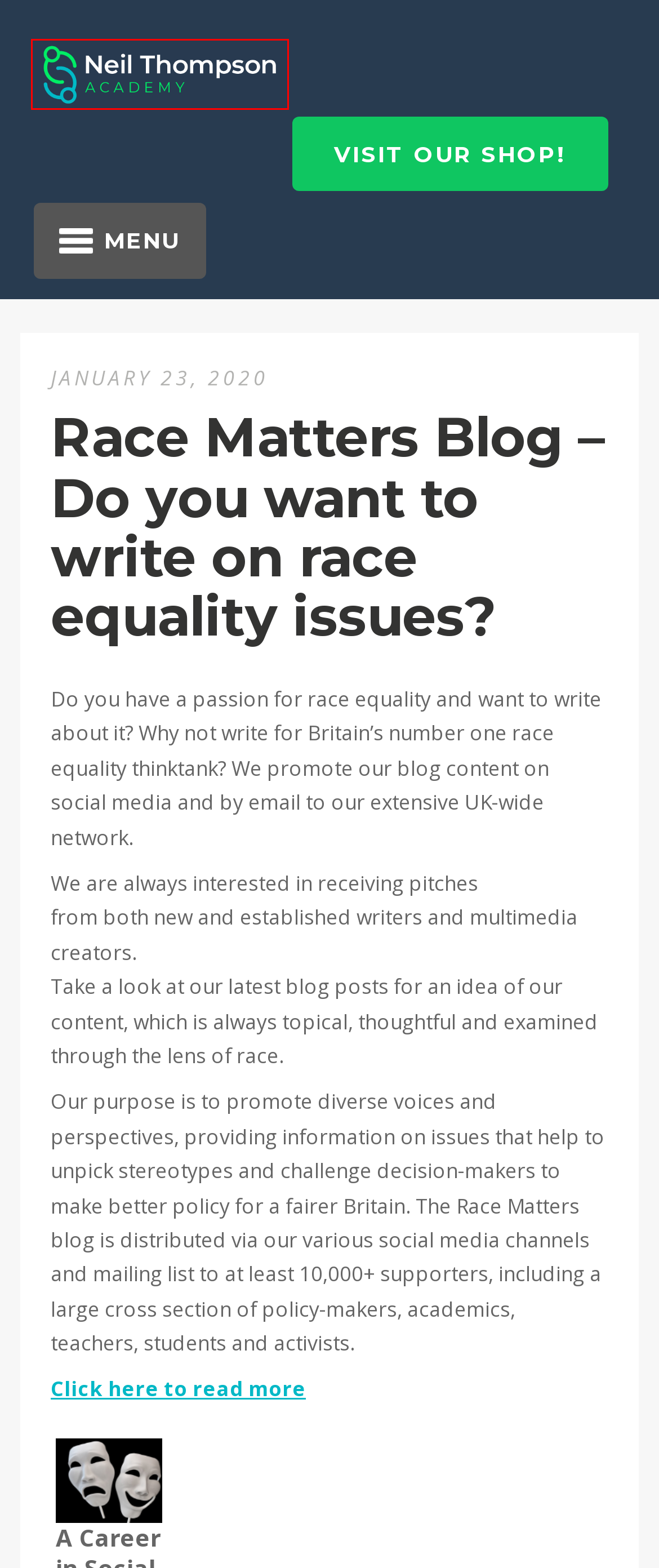Look at the screenshot of a webpage with a red bounding box and select the webpage description that best corresponds to the new page after clicking the element in the red box. Here are the options:
A. Shop | The Neil Thompson Academy
B. The Neil Thompson Academy
C. Connect with Neil online | The Neil Thompson Academy
D. Development Tools | The Neil Thompson Academy
E. Lessons for Living – 101 Tips for Optimal Well-being at Work and Beyond | The Neil Thompson Academy
F. Bulletin | The Neil Thompson Academy
G. Testimonials | The Neil Thompson Academy
H. System3V | The Neil Thompson Academy

B